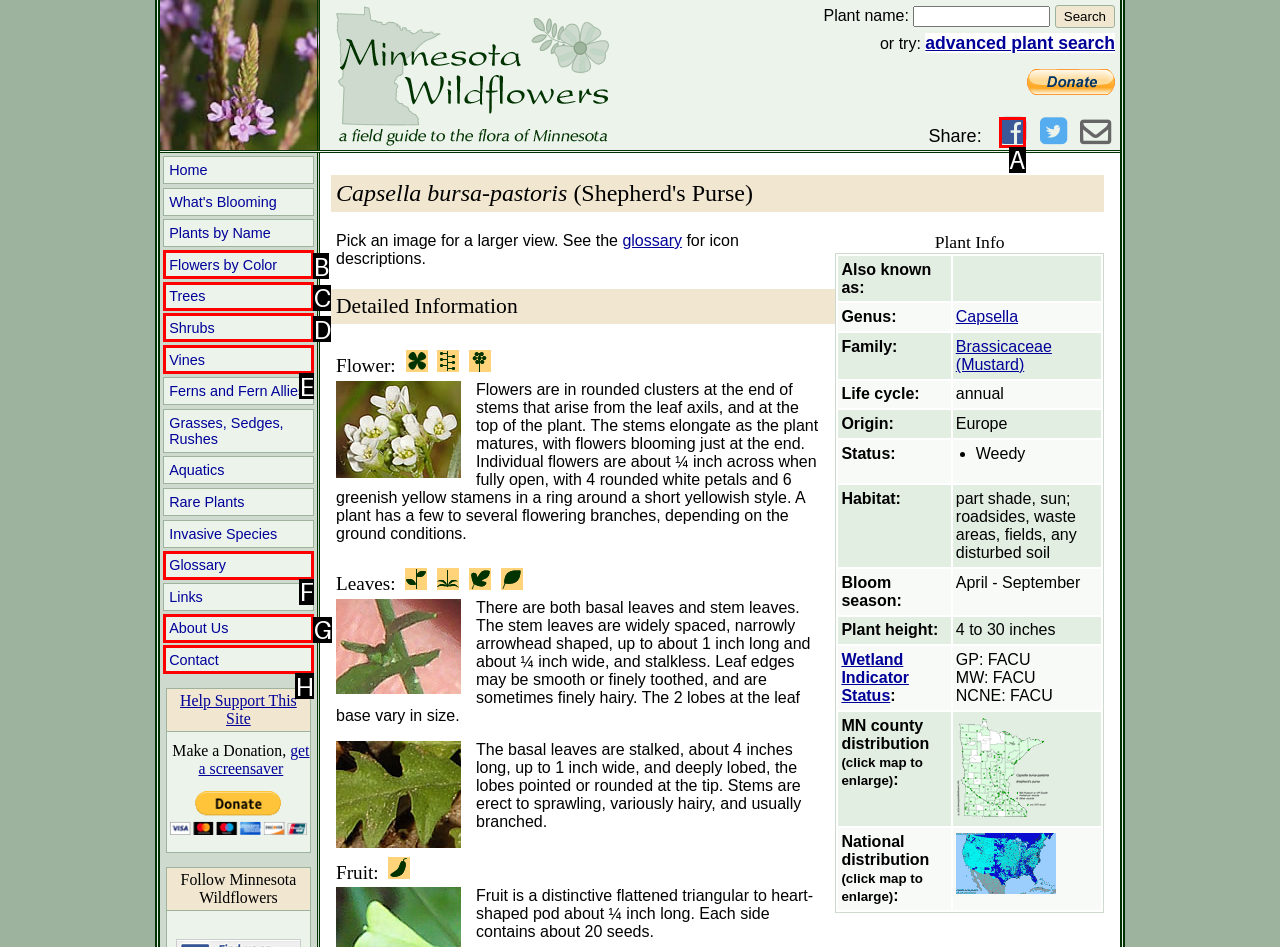Select the appropriate option that fits: About Us
Reply with the letter of the correct choice.

G